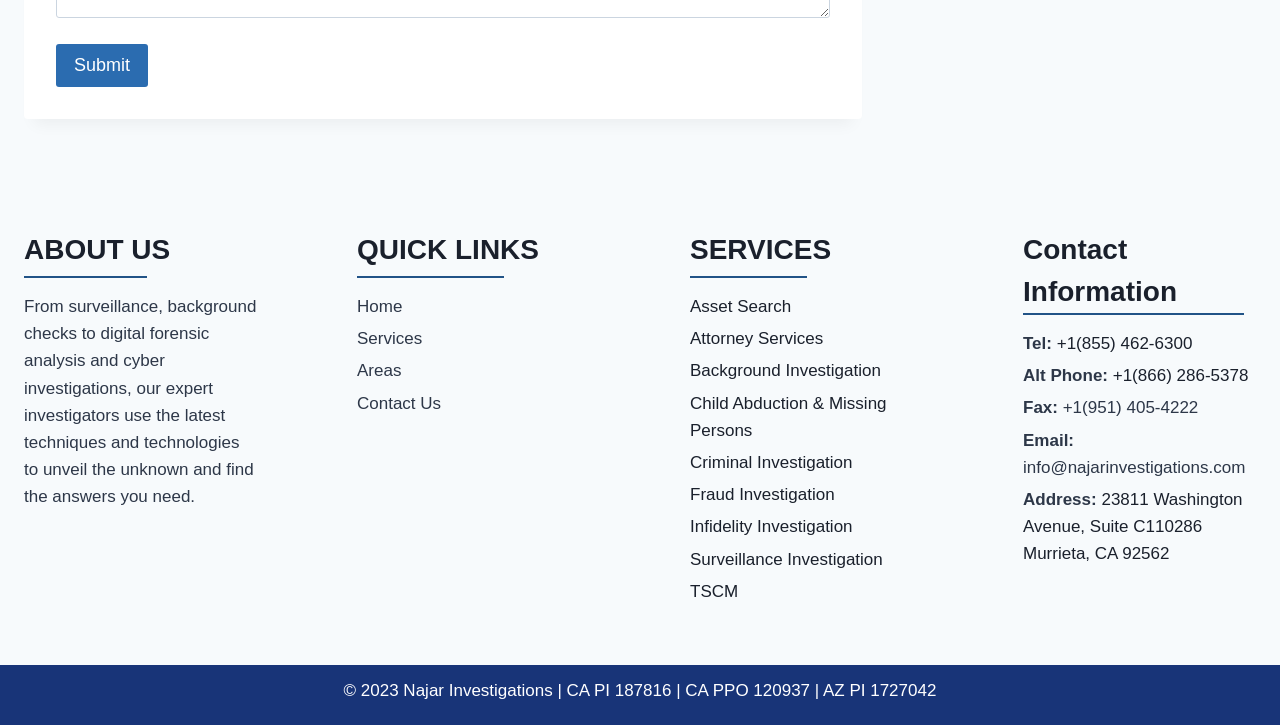Determine the bounding box coordinates for the area that needs to be clicked to fulfill this task: "Learn about the company". The coordinates must be given as four float numbers between 0 and 1, i.e., [left, top, right, bottom].

[0.019, 0.41, 0.2, 0.699]